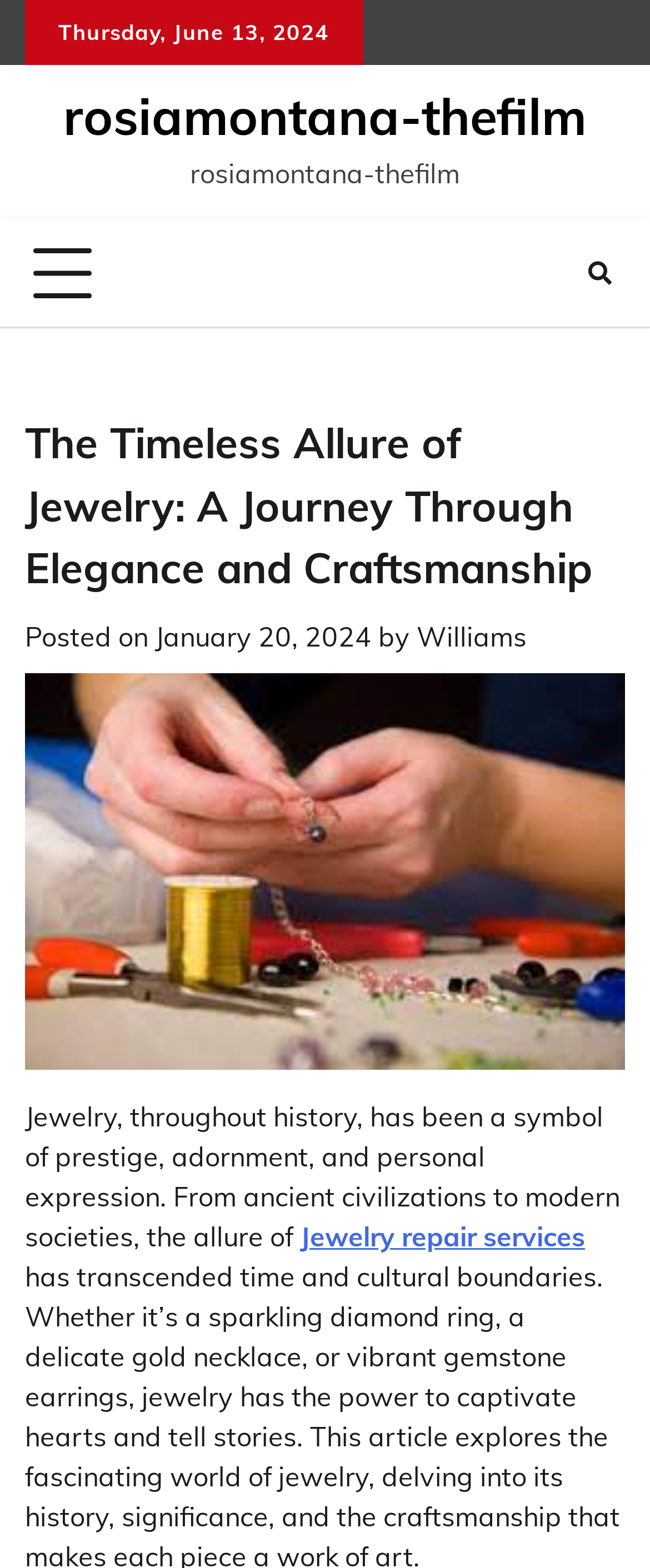Provide a brief response to the question below using one word or phrase:
What is the author of the post?

Williams